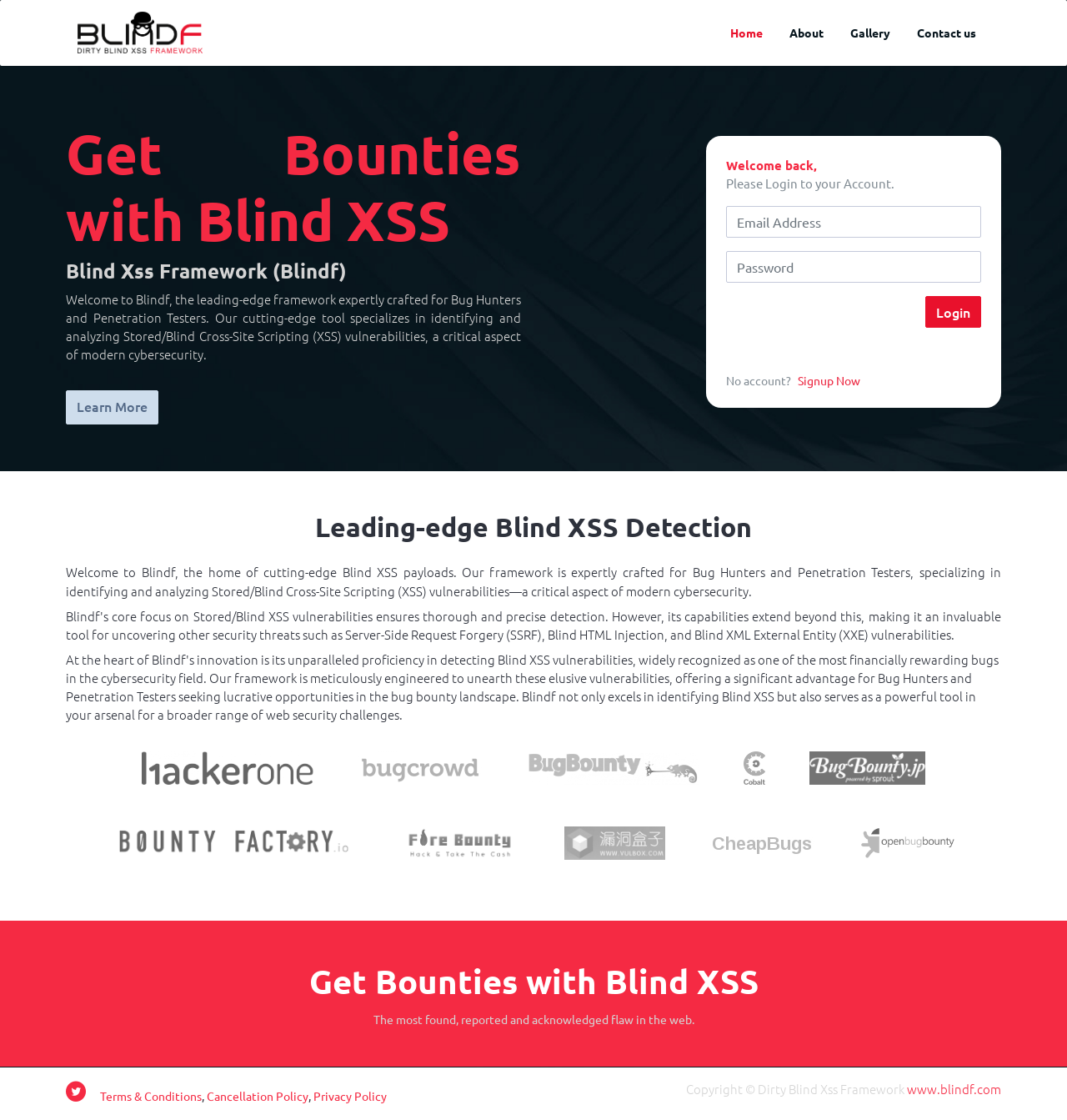What is the name of the company behind Blindf?
Based on the visual details in the image, please answer the question thoroughly.

The webpage footer has a copyright notice that mentions 'Dirty Blind Xss Framework', which is likely the name of the company or organization behind Blindf.